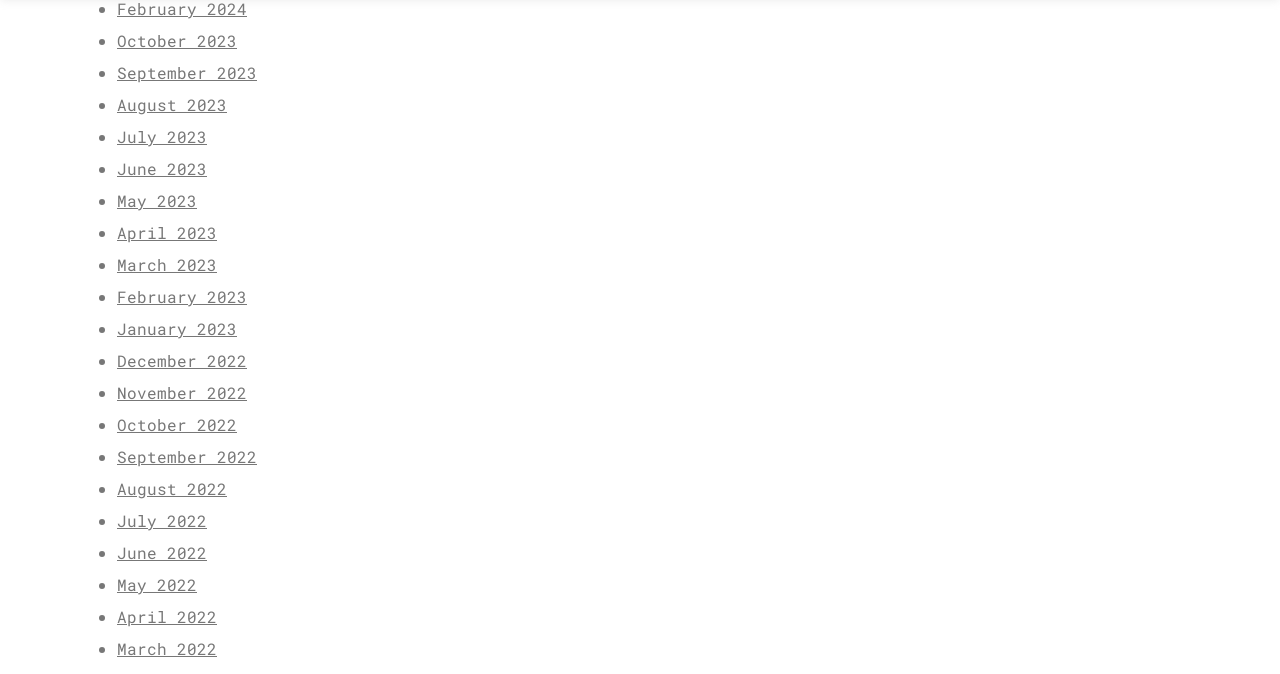Please identify the bounding box coordinates of the element that needs to be clicked to execute the following command: "View October 2023". Provide the bounding box using four float numbers between 0 and 1, formatted as [left, top, right, bottom].

[0.091, 0.044, 0.185, 0.075]